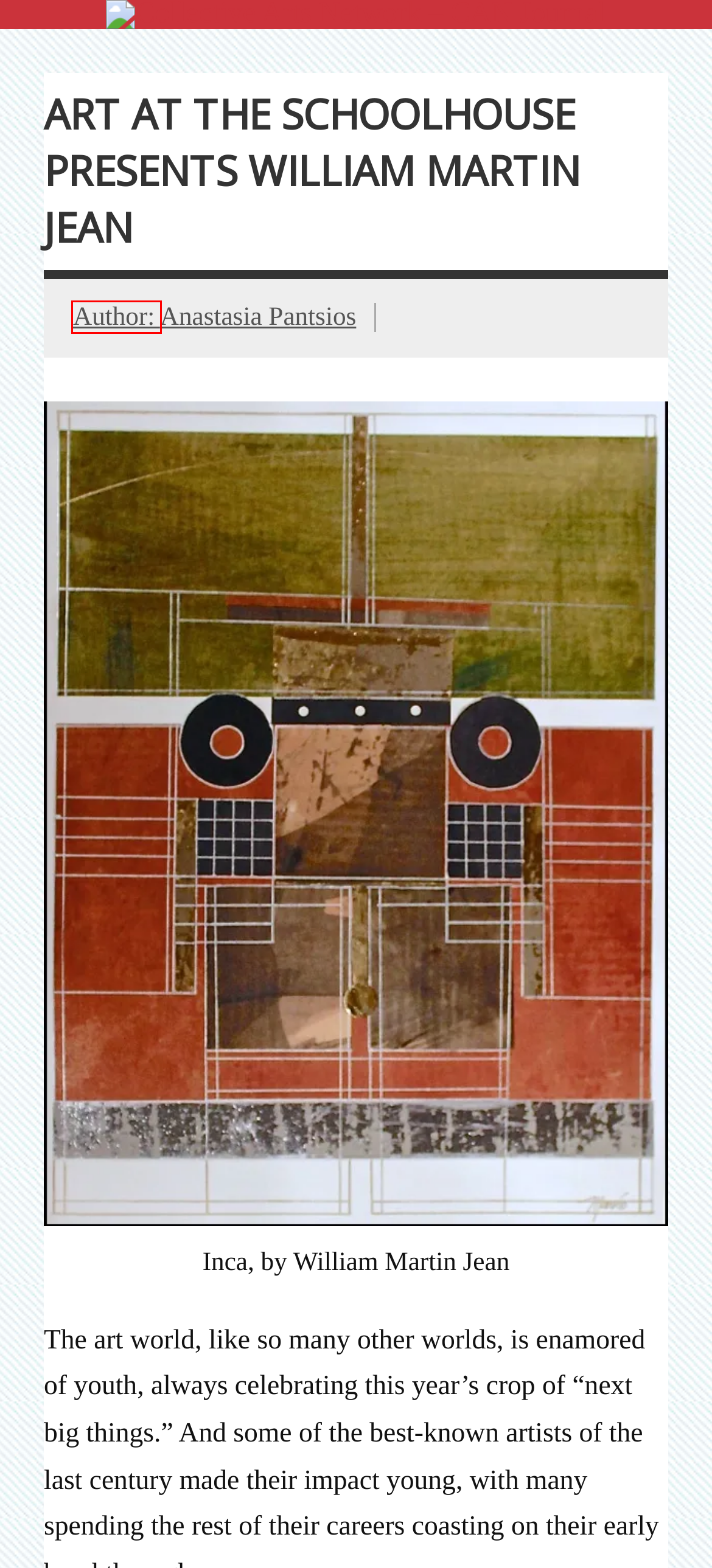You have a screenshot of a webpage with a red bounding box around a UI element. Determine which webpage description best matches the new webpage that results from clicking the element in the bounding box. Here are the candidates:
A. Summer Exhibitions - Collective Arts Network - CAN Journal
B. In Touch: A Hands-On Exhibition | Call for Artists - Collective Arts Network - CAN Journal
C. Anastasia Pantsios, Author at Collective Arts Network - CAN Journal
D. Collective Arts Network | CAN Journal
E. Blog Archives - Collective Arts Network - CAN Journal
F. geometric design Archives - Collective Arts Network - CAN Journal
G. Michael Gill, Author at Collective Arts Network - CAN Journal
H. Art at the School House opens in Little Italy - Collective Arts Network - CAN Journal

G